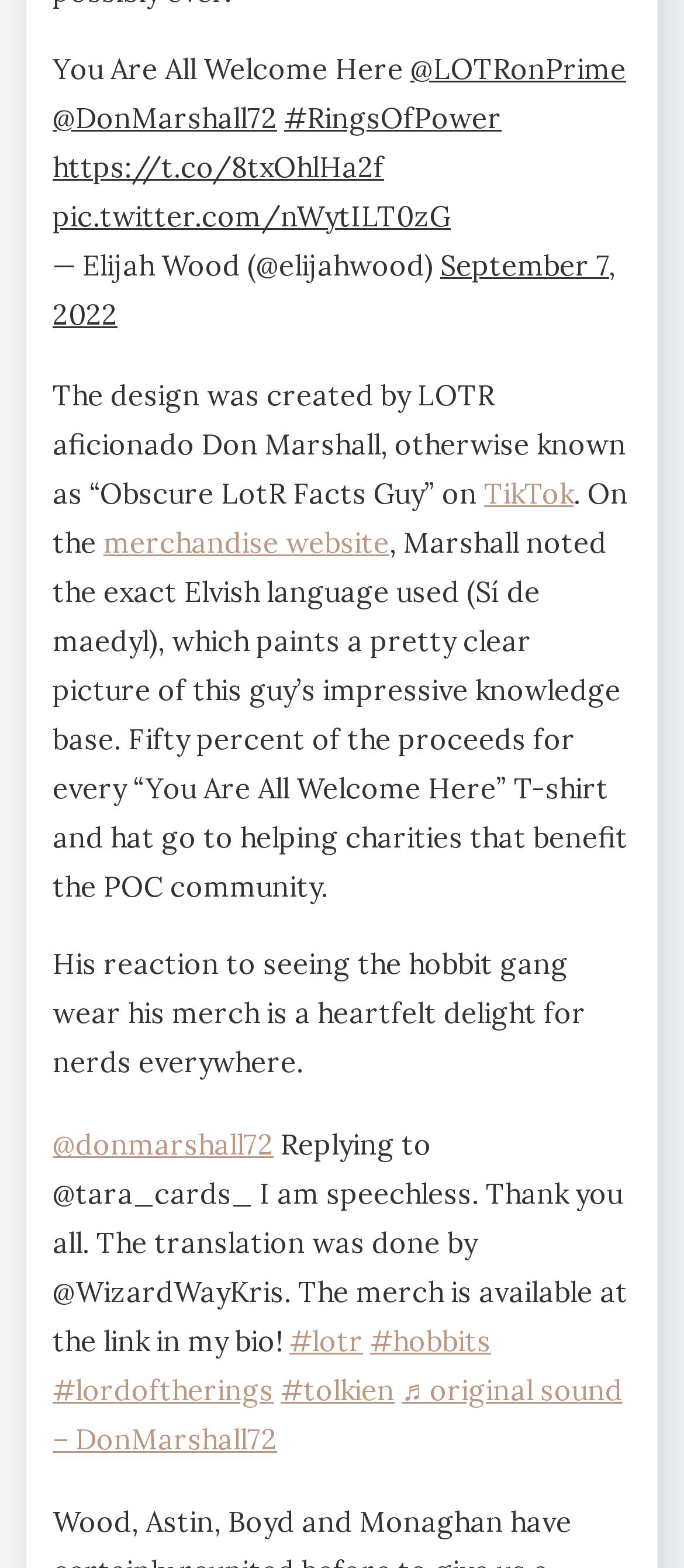Who translated the Elvish language?
Examine the image closely and answer the question with as much detail as possible.

The answer can be found in the text 'Replying to @tara_cards_ I am speechless. Thank you all. The translation was done by @WizardWayKris.' which indicates that WizardWayKris is the one who translated the Elvish language.